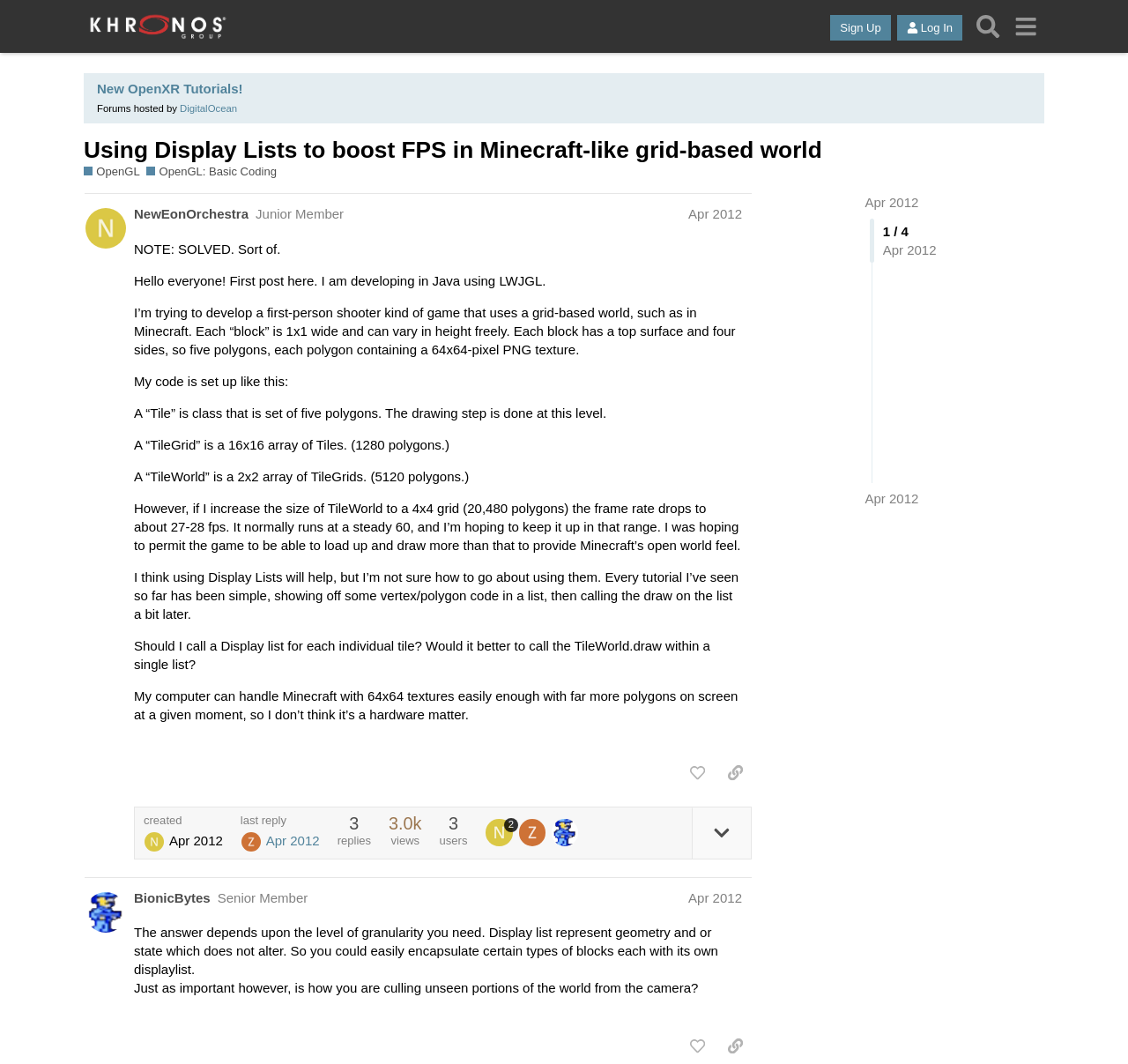Can you determine the bounding box coordinates of the area that needs to be clicked to fulfill the following instruction: "Expand topic details"?

[0.613, 0.759, 0.666, 0.807]